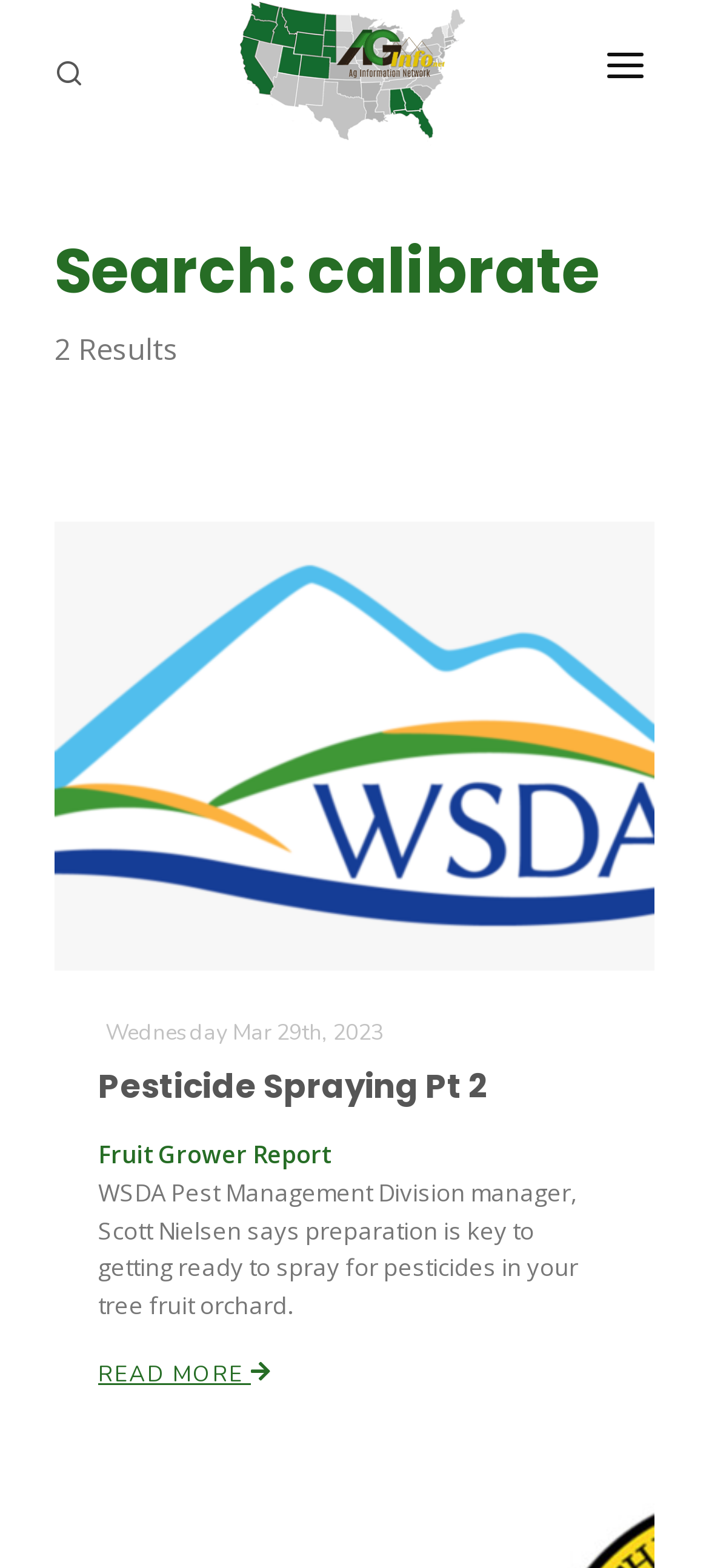Locate the UI element that matches the description Farm of the Future in the webpage screenshot. Return the bounding box coordinates in the format (top-left x, top-left y, bottom-right x, bottom-right y), with values ranging from 0 to 1.

[0.195, 0.369, 0.467, 0.39]